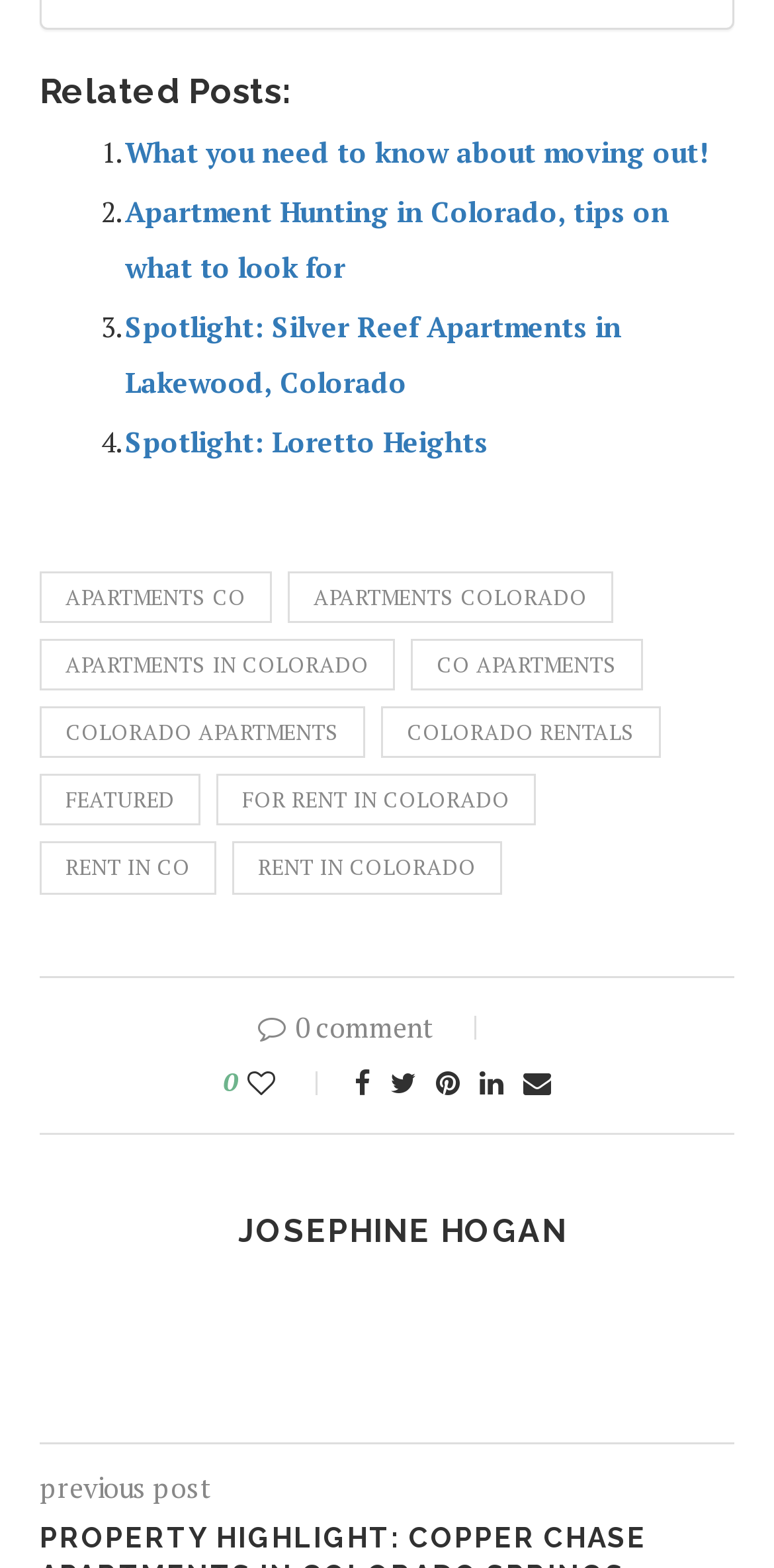What is the title of the first related post?
Answer the question with a detailed and thorough explanation.

The first related post is listed under the 'Related Posts:' heading, and its title is 'What you need to know about moving out!'.